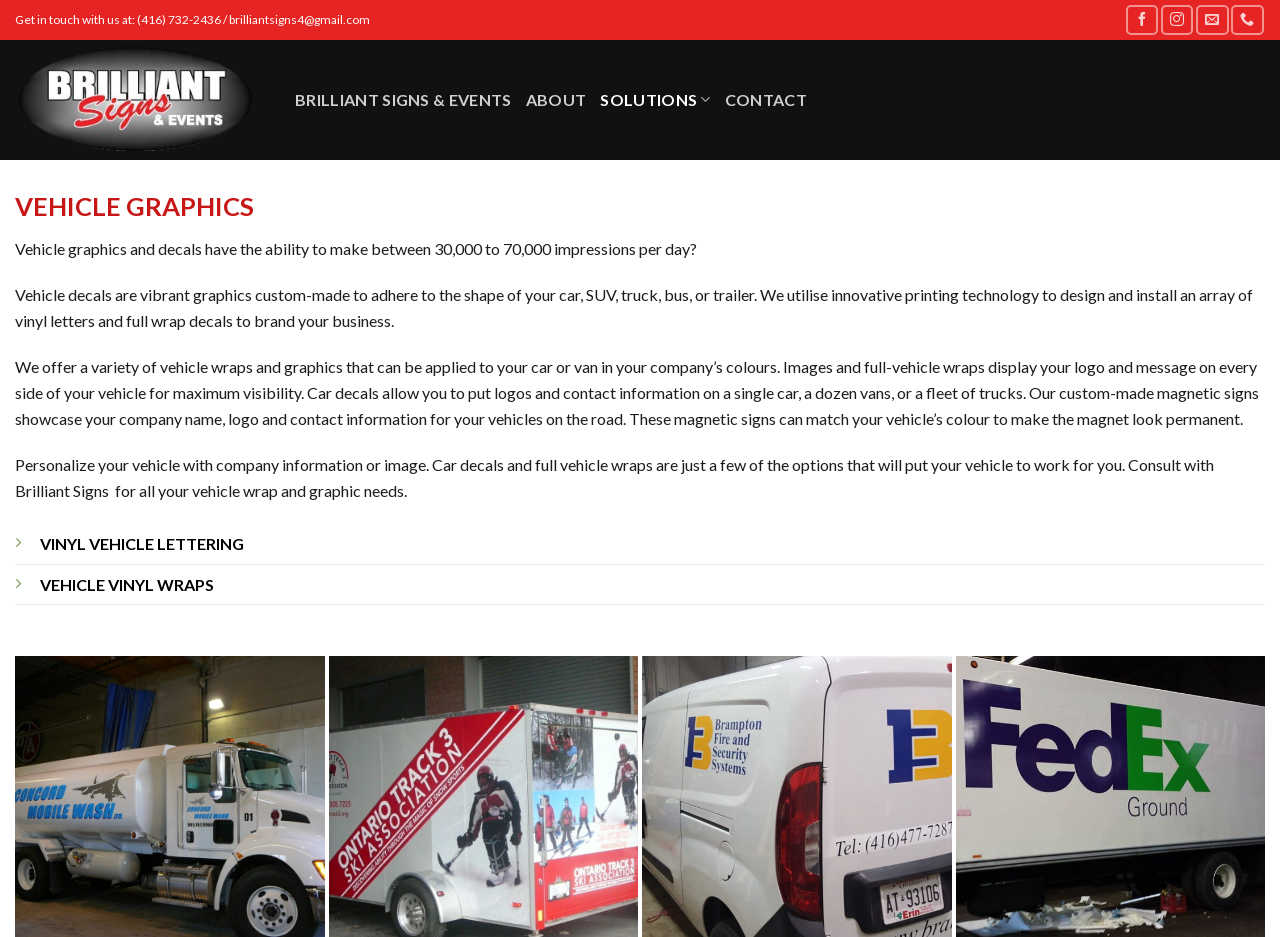What is the purpose of vehicle decals? Please answer the question using a single word or phrase based on the image.

To make impressions per day